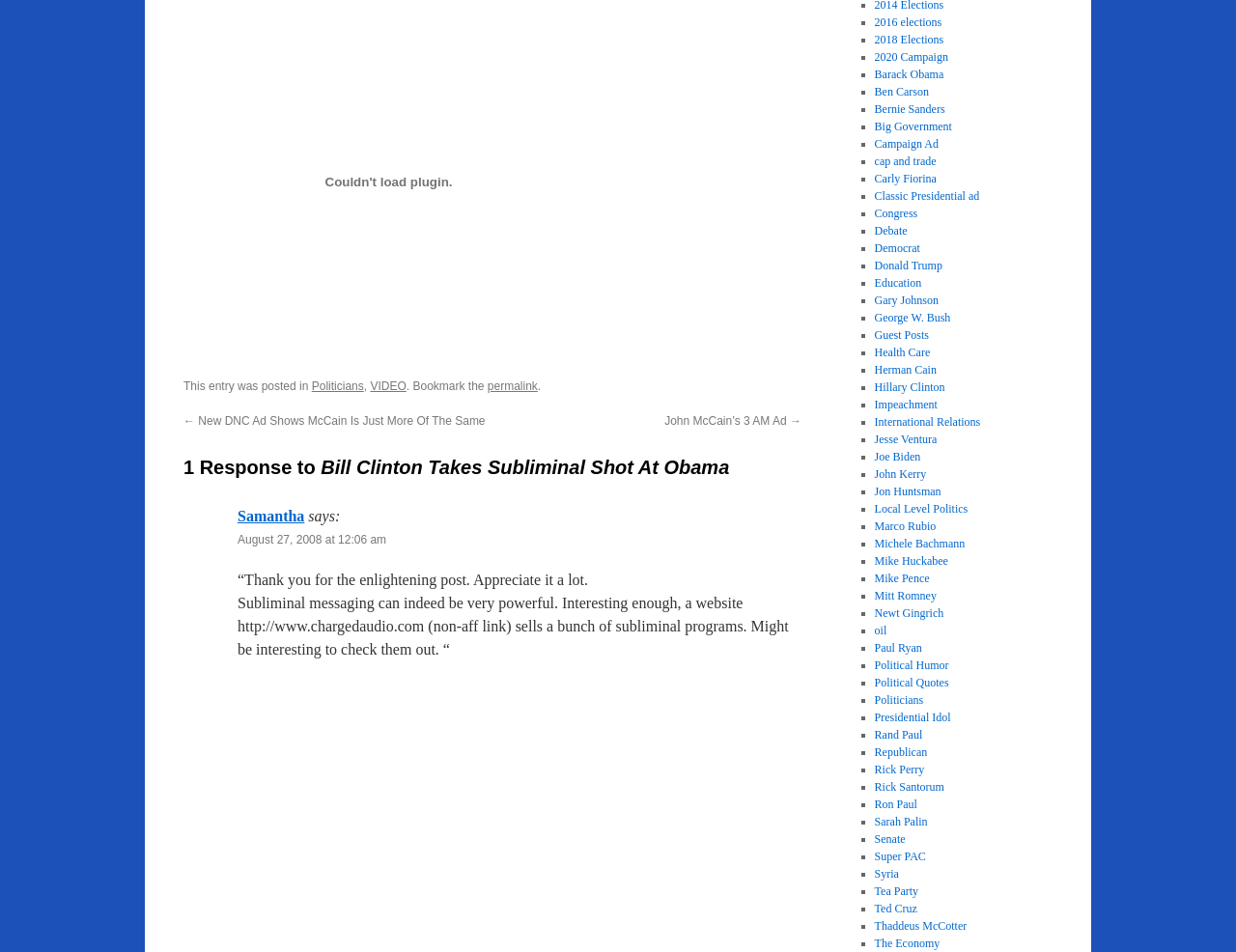From the webpage screenshot, identify the region described by Impeachment. Provide the bounding box coordinates as (top-left x, top-left y, bottom-right x, bottom-right y), with each value being a floating point number between 0 and 1.

[0.707, 0.418, 0.759, 0.432]